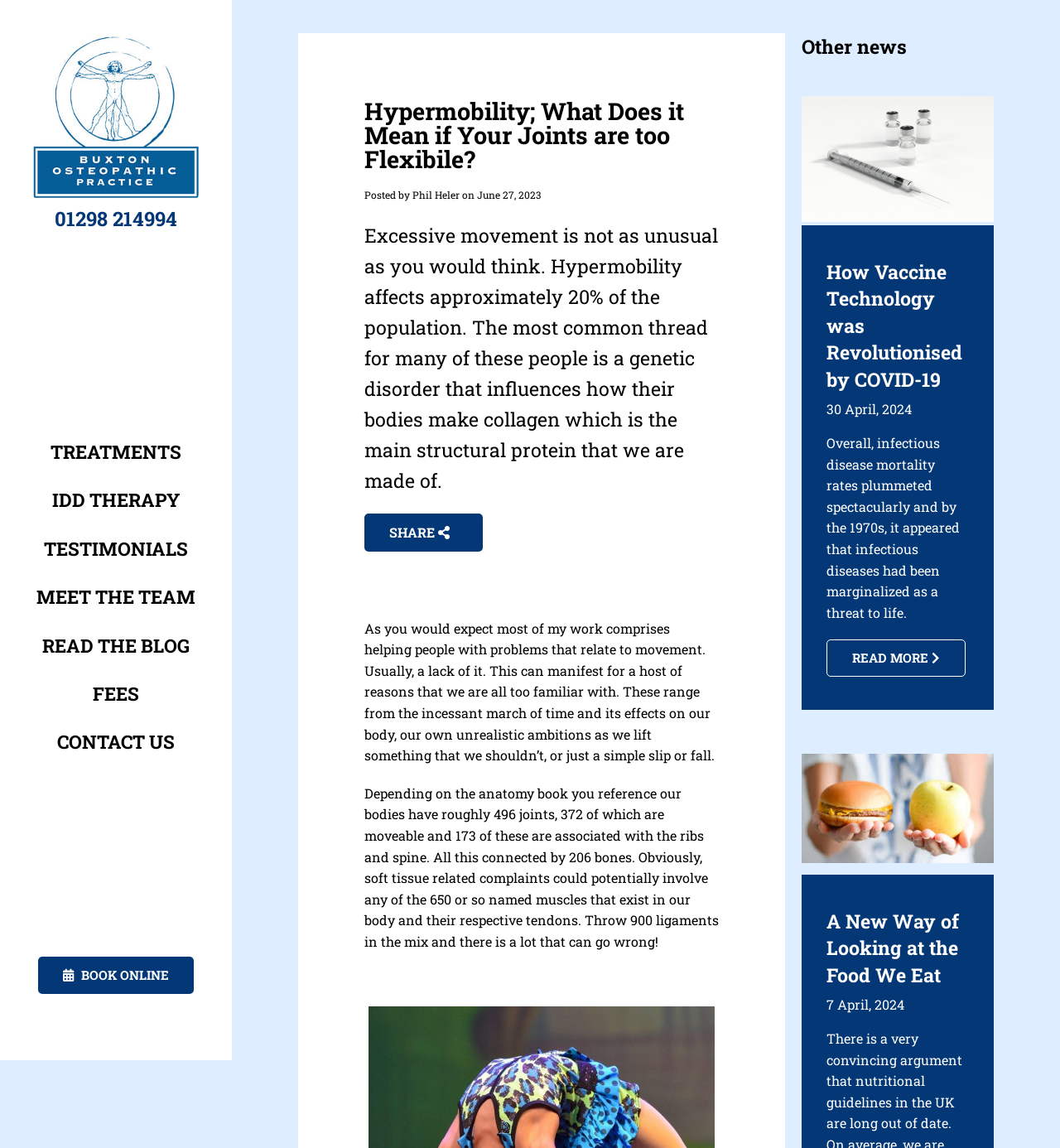What is the topic of the article on the top right?
Look at the screenshot and respond with a single word or phrase.

Hypermobility